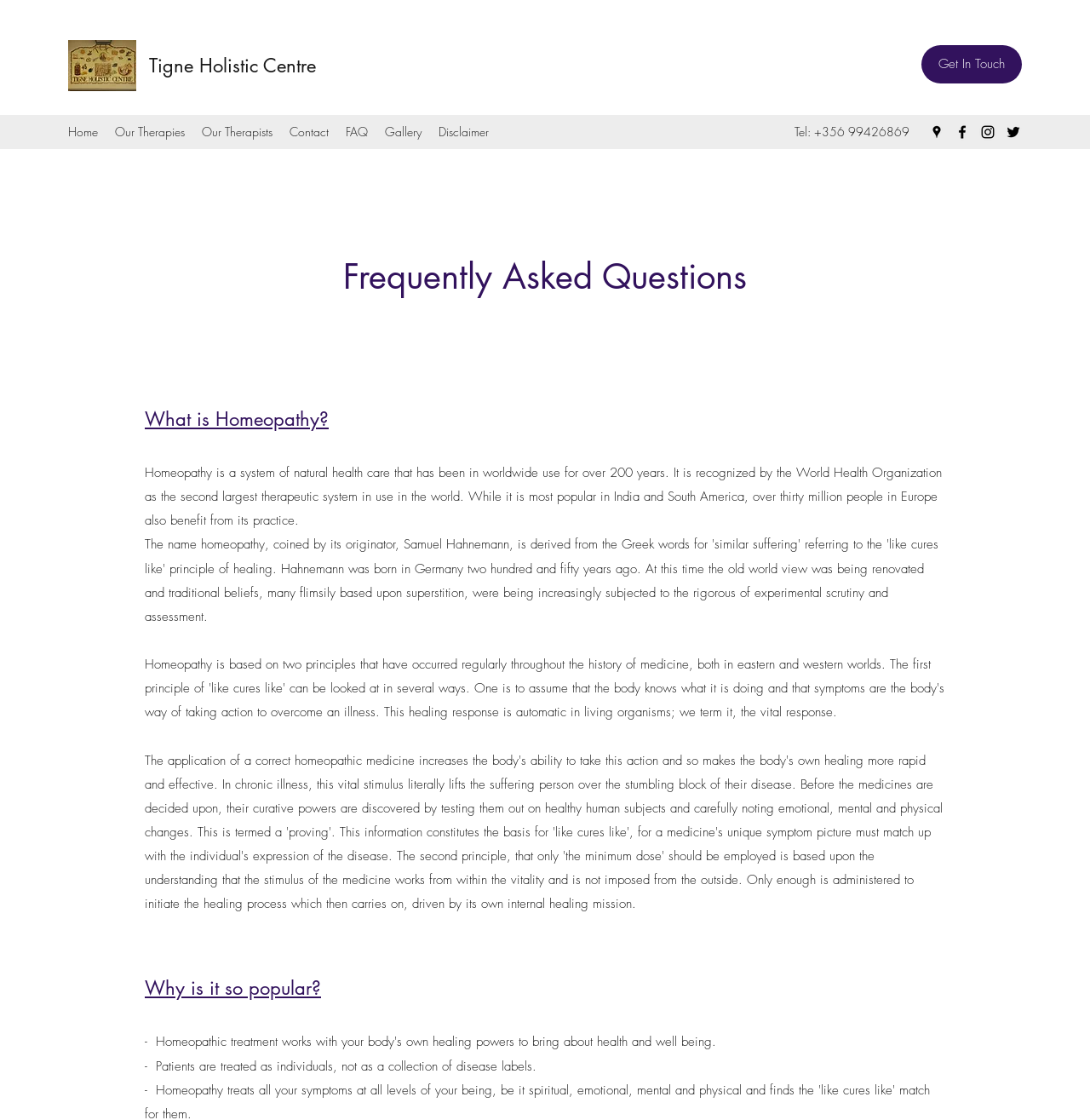Find the main header of the webpage and produce its text content.

Frequently Asked Questions